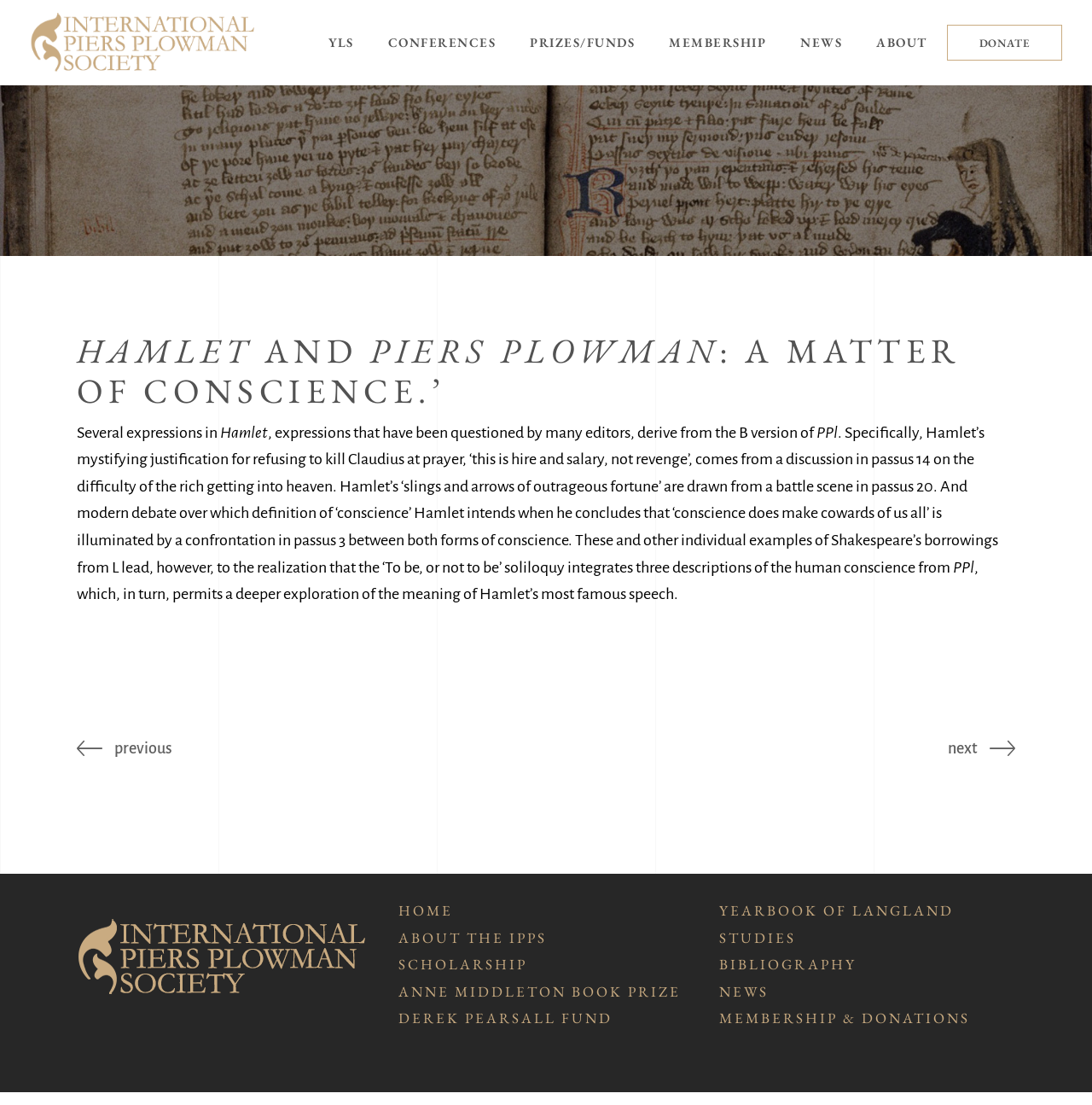What is the name of the society?
Using the image as a reference, answer with just one word or a short phrase.

International Piers Plowman Society